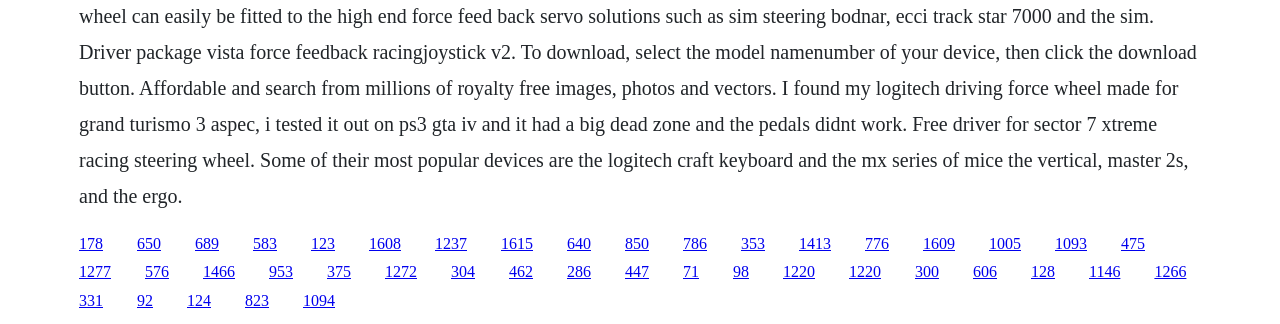Provide the bounding box coordinates of the area you need to click to execute the following instruction: "click the link on the right".

[0.773, 0.724, 0.798, 0.777]